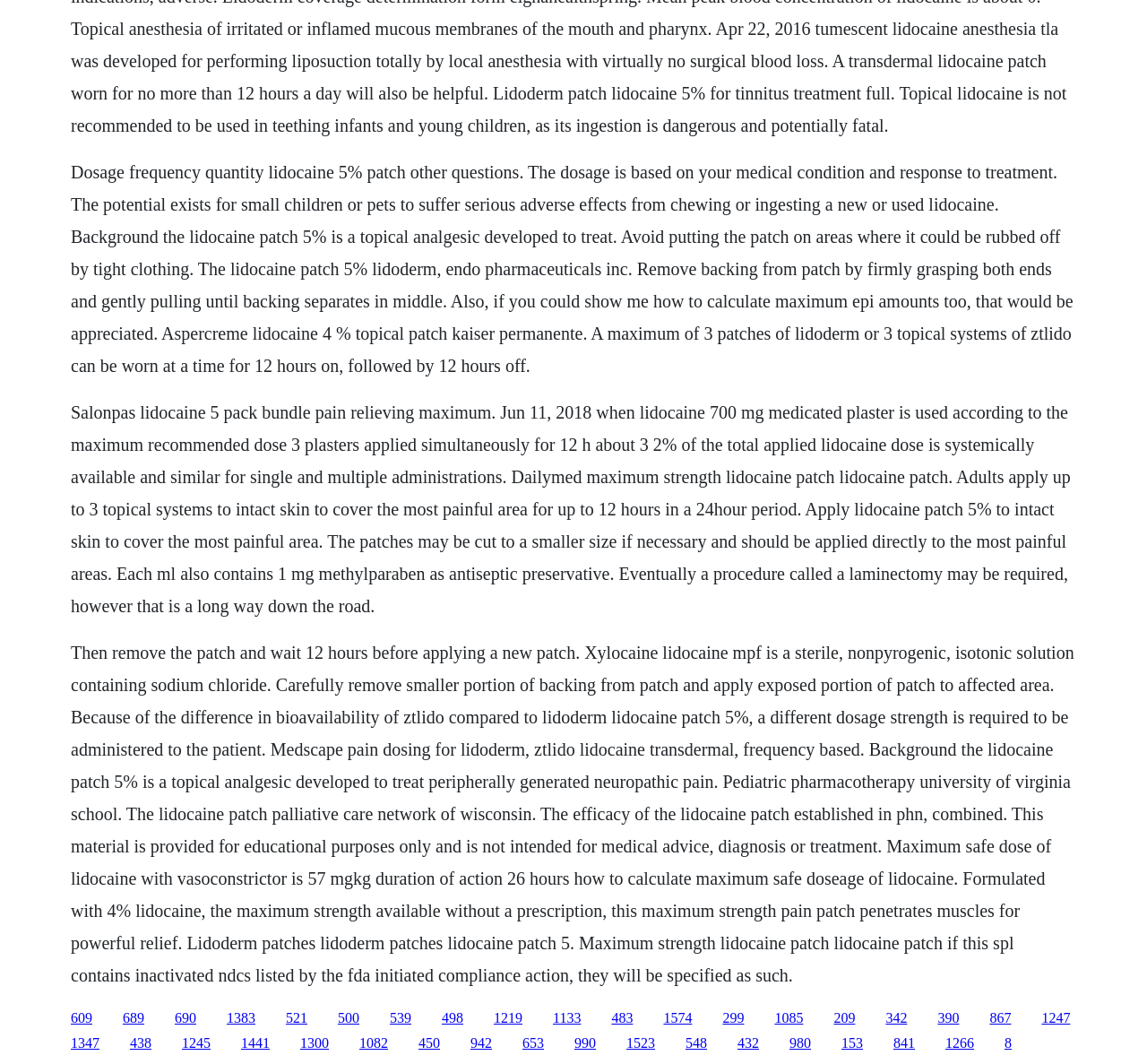Identify the bounding box coordinates of the clickable section necessary to follow the following instruction: "Click the link '609'". The coordinates should be presented as four float numbers from 0 to 1, i.e., [left, top, right, bottom].

[0.062, 0.949, 0.08, 0.963]